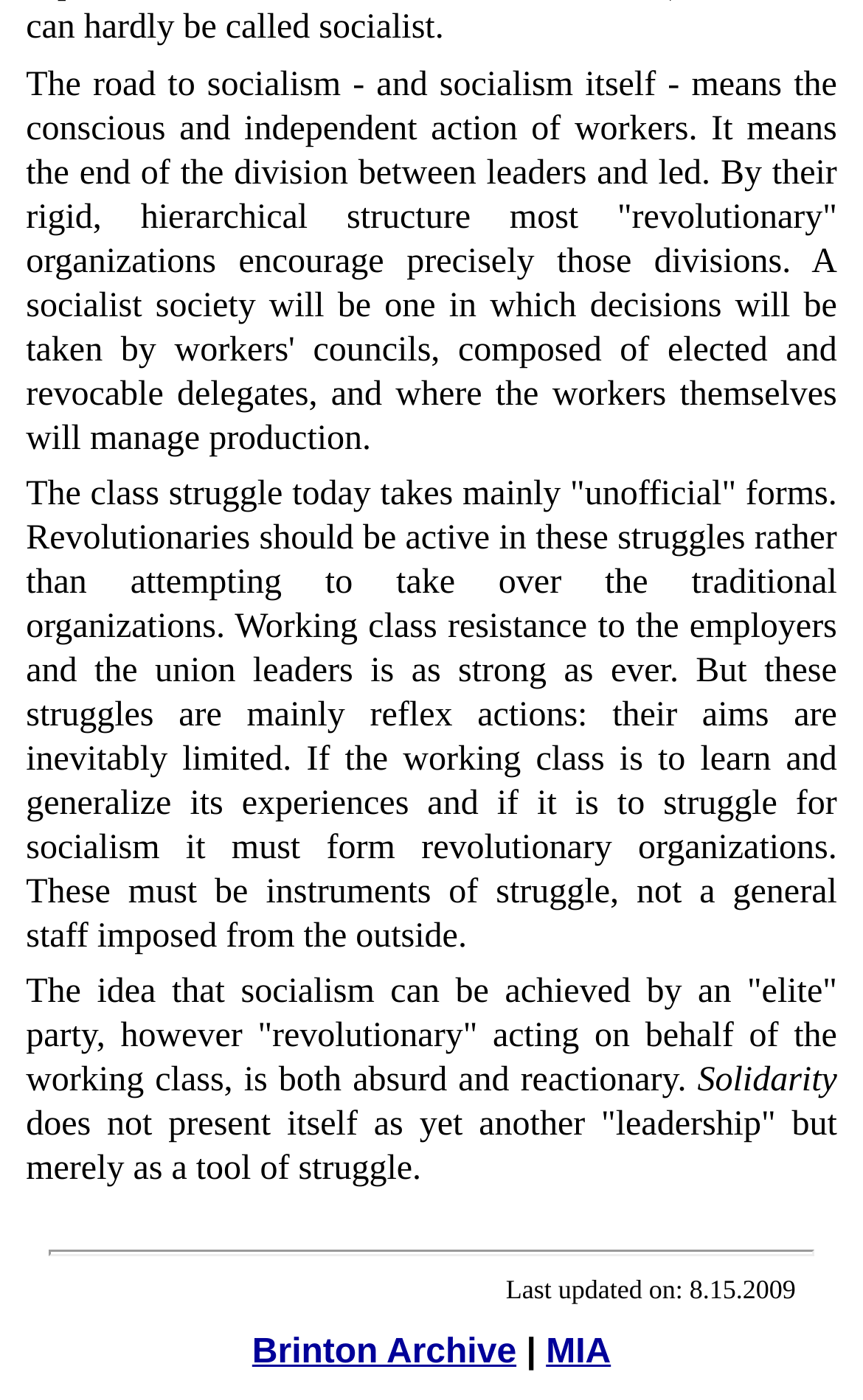What is the main topic of this webpage?
Respond to the question with a single word or phrase according to the image.

Socialism